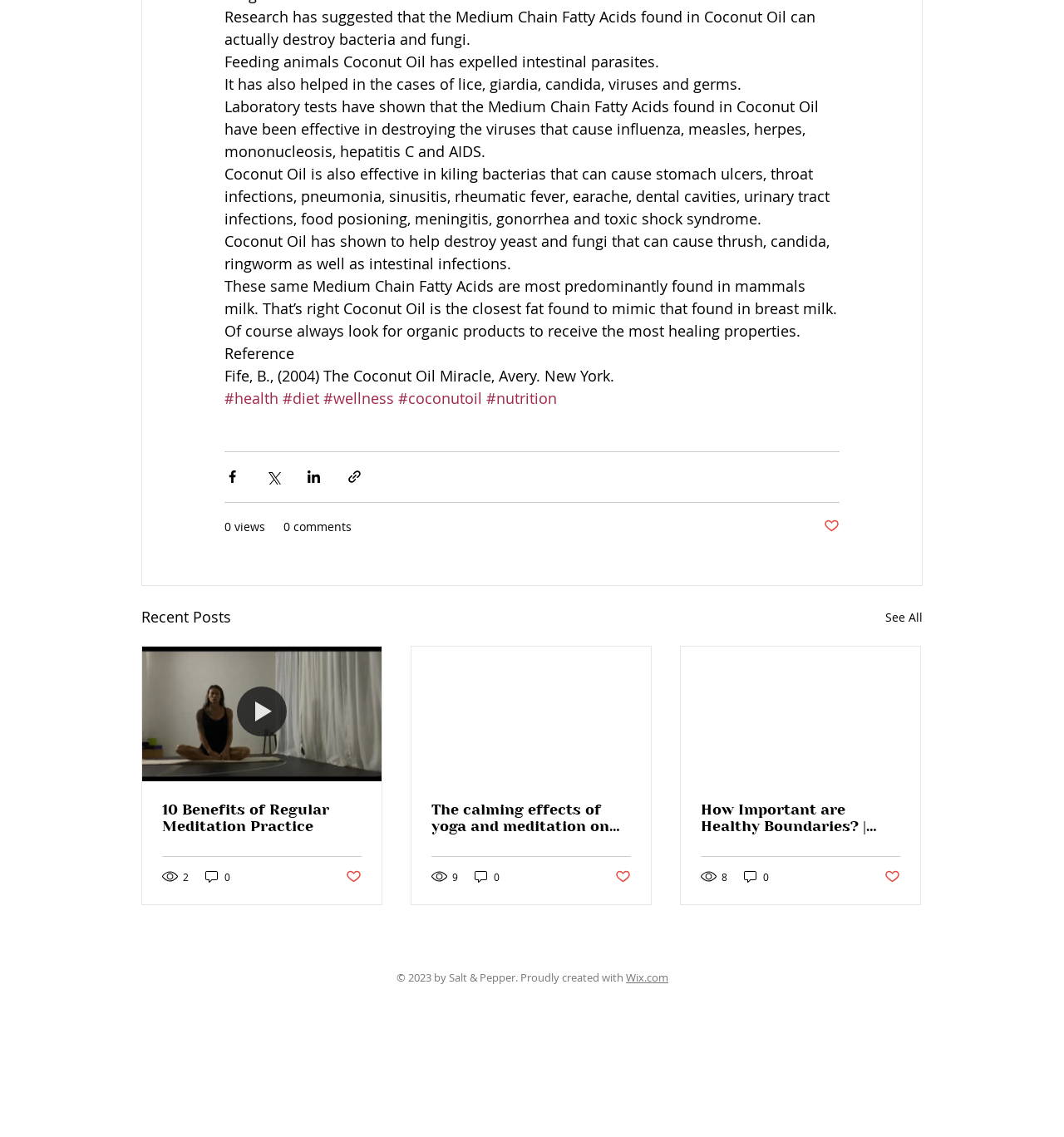Locate the bounding box of the UI element based on this description: "0 views". Provide four float numbers between 0 and 1 as [left, top, right, bottom].

[0.211, 0.455, 0.249, 0.471]